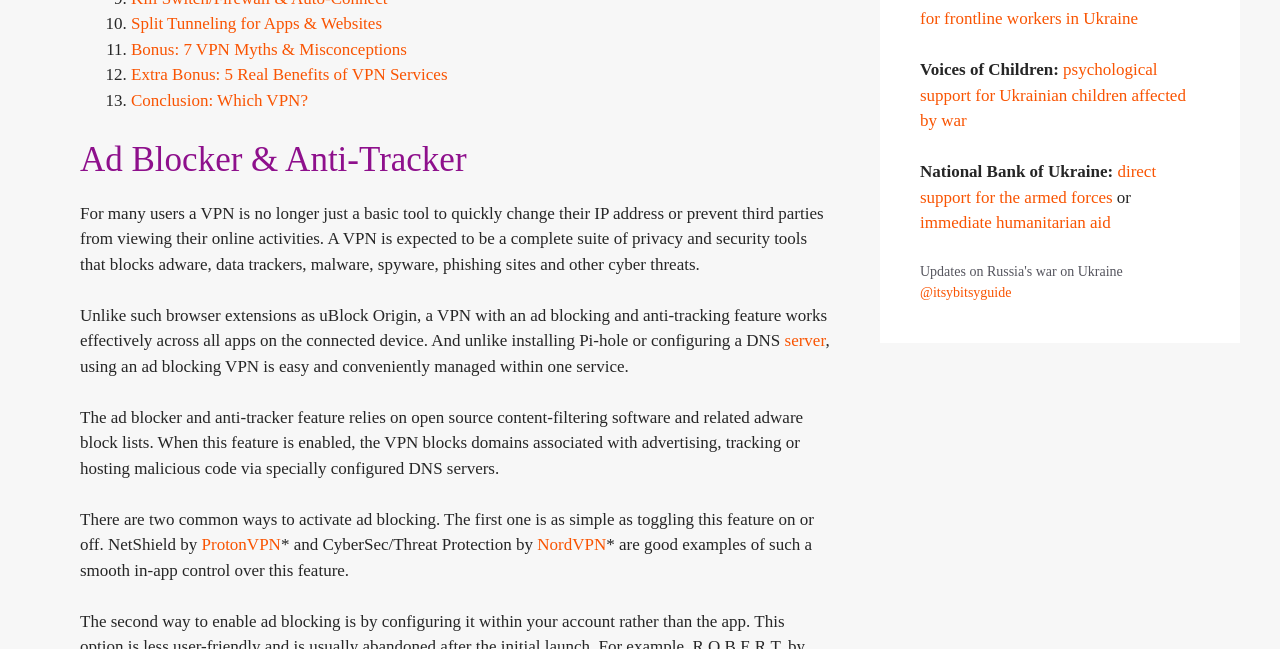Predict the bounding box of the UI element based on the description: "NordVPN". The coordinates should be four float numbers between 0 and 1, formatted as [left, top, right, bottom].

[0.42, 0.825, 0.474, 0.854]